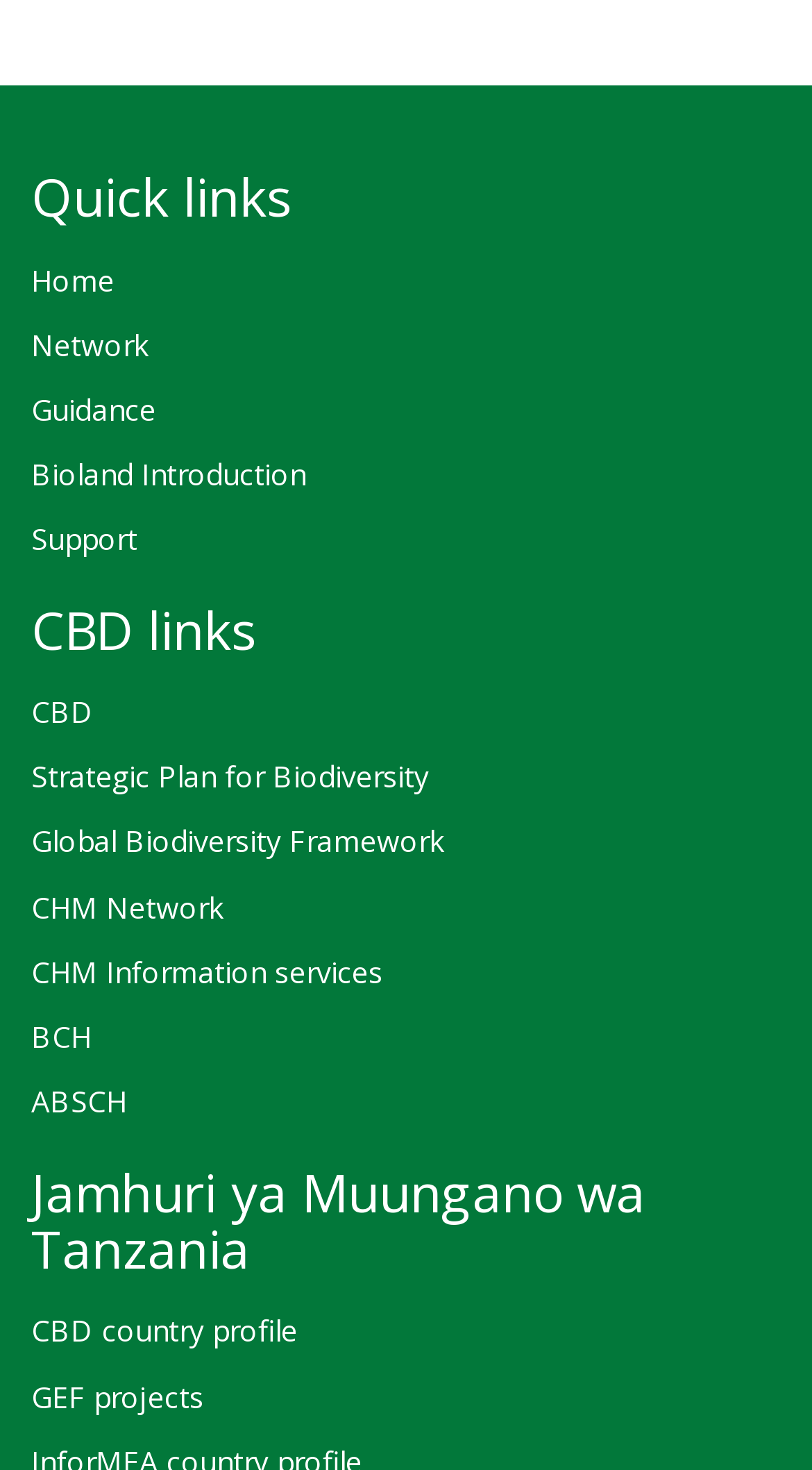Determine the bounding box coordinates of the clickable element to complete this instruction: "Check the CHM Network". Provide the coordinates in the format of four float numbers between 0 and 1, [left, top, right, bottom].

[0.038, 0.595, 0.962, 0.639]